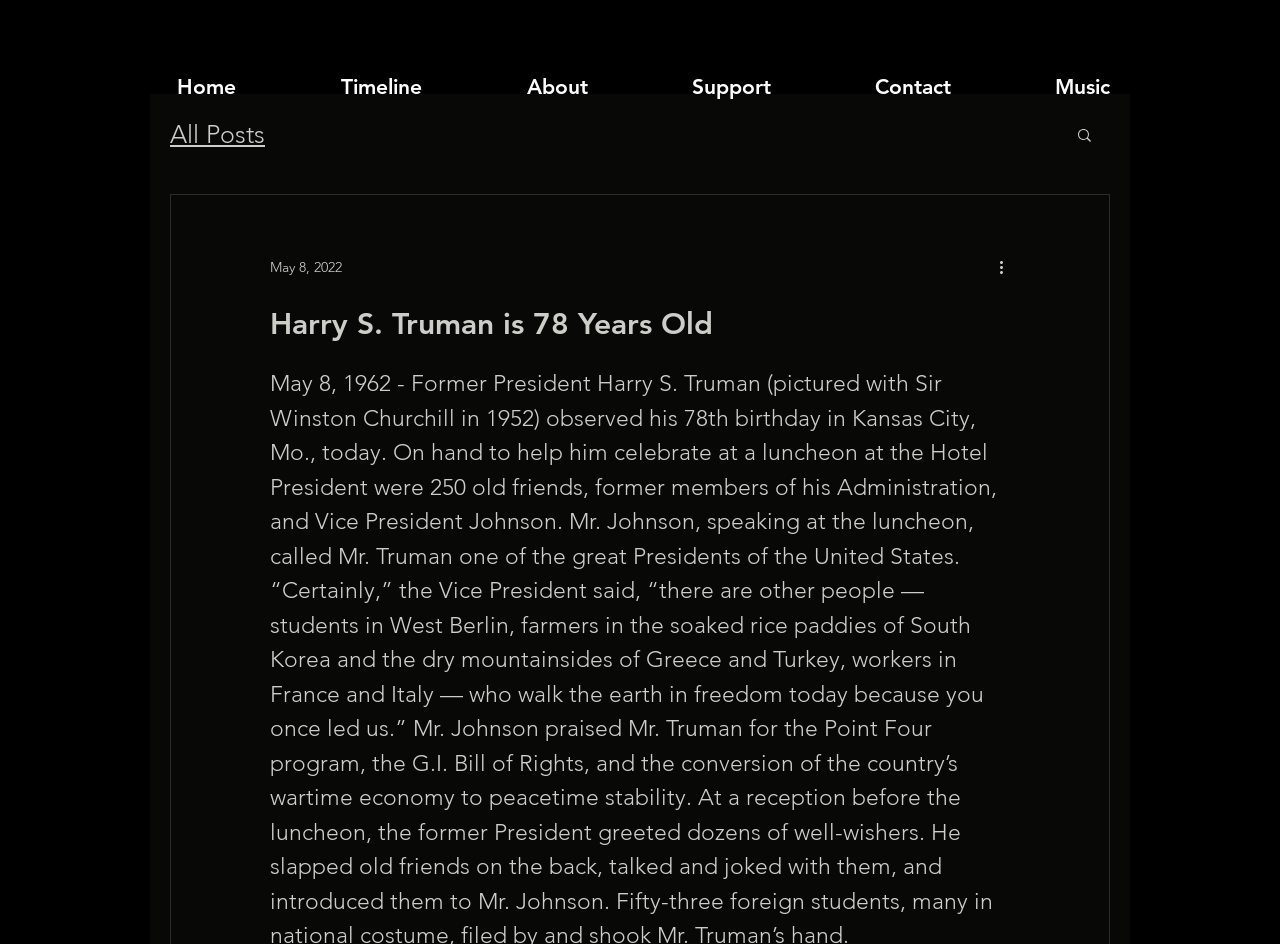Please locate the bounding box coordinates of the element that should be clicked to achieve the given instruction: "go to timeline".

[0.255, 0.065, 0.4, 0.119]